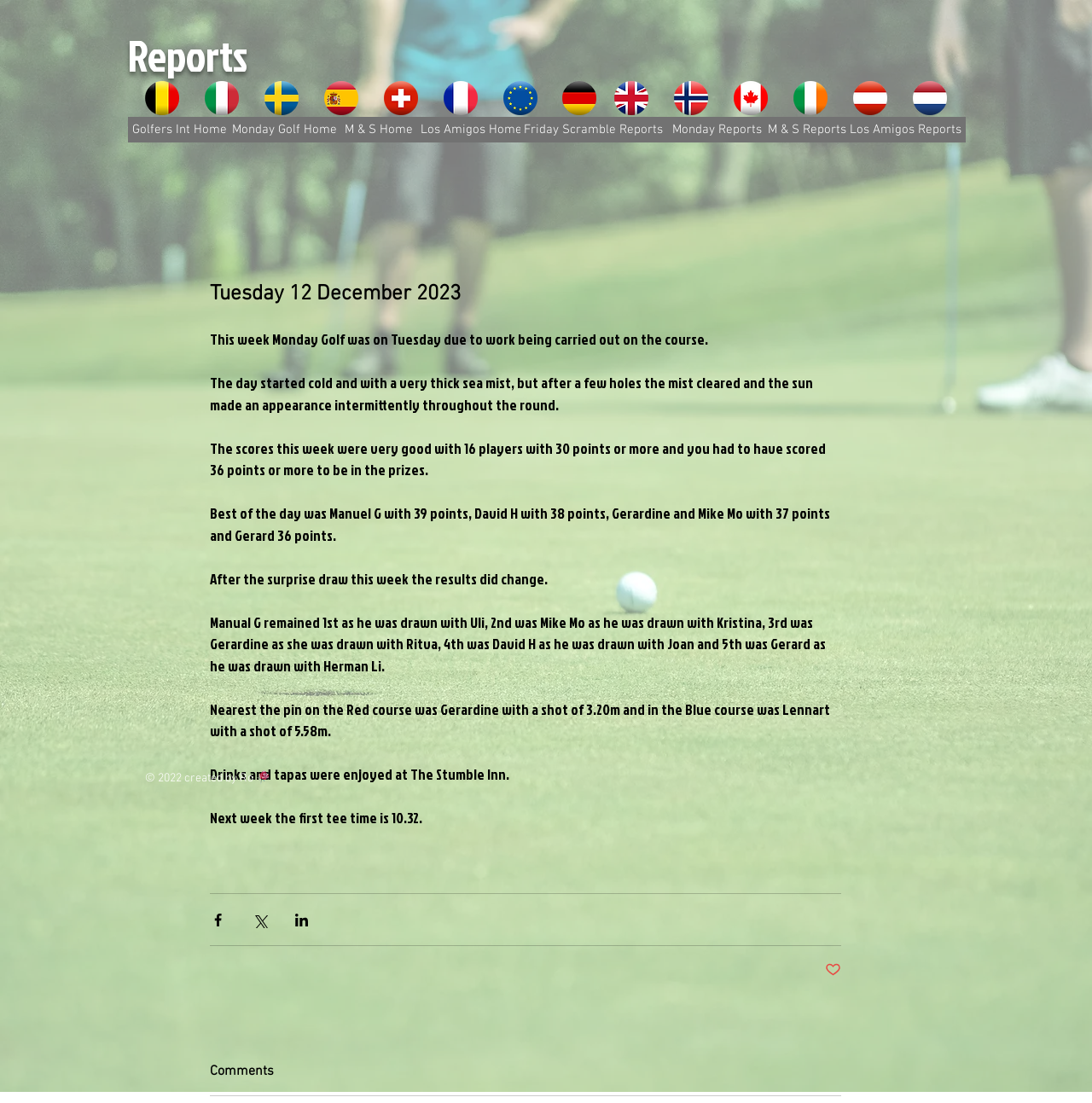Where did the golfers enjoy drinks and tapas?
Look at the image and respond with a one-word or short phrase answer.

The Stumble Inn